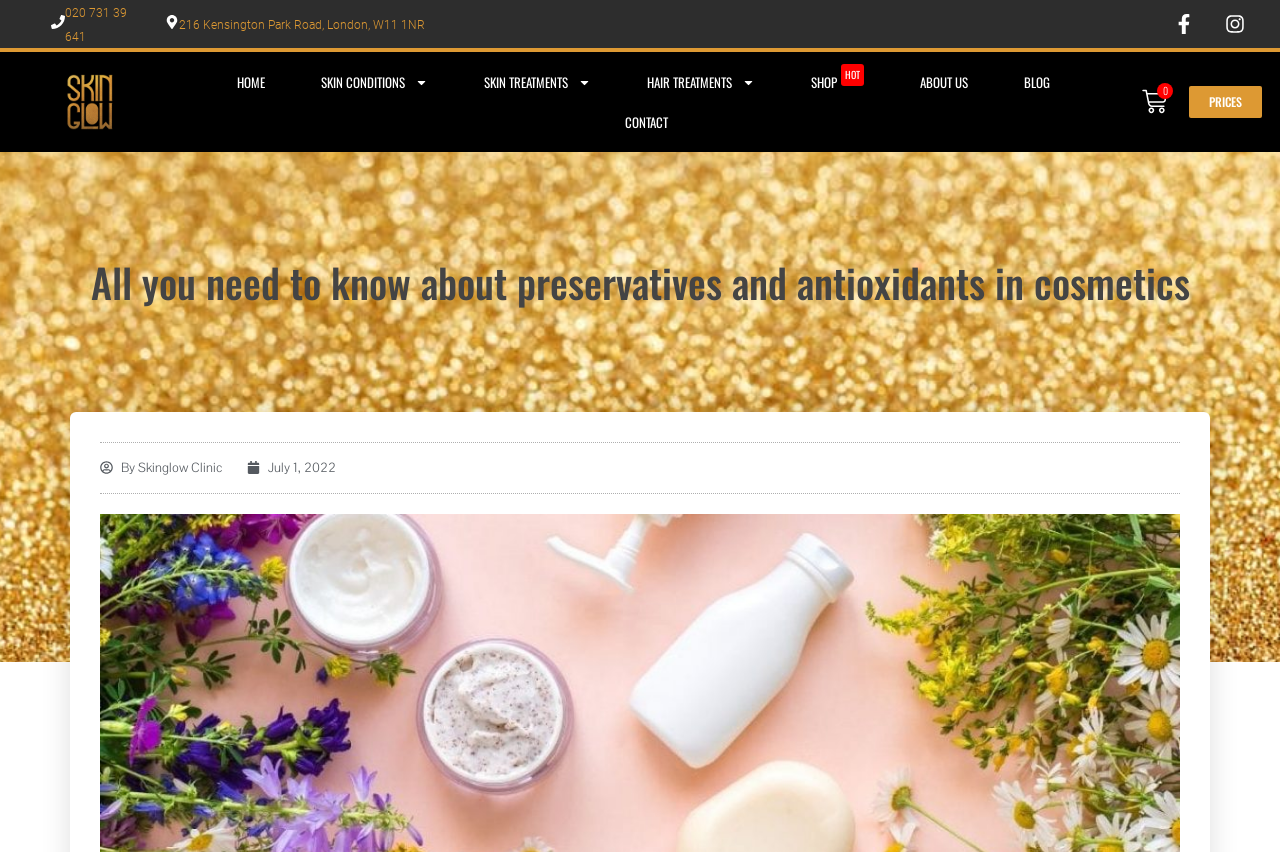What is the date of the article?
Utilize the image to construct a detailed and well-explained answer.

I found the date of the article by looking at the bottom section of the webpage, where the author and date information is displayed. The date is listed as 'July 1, 2022'.